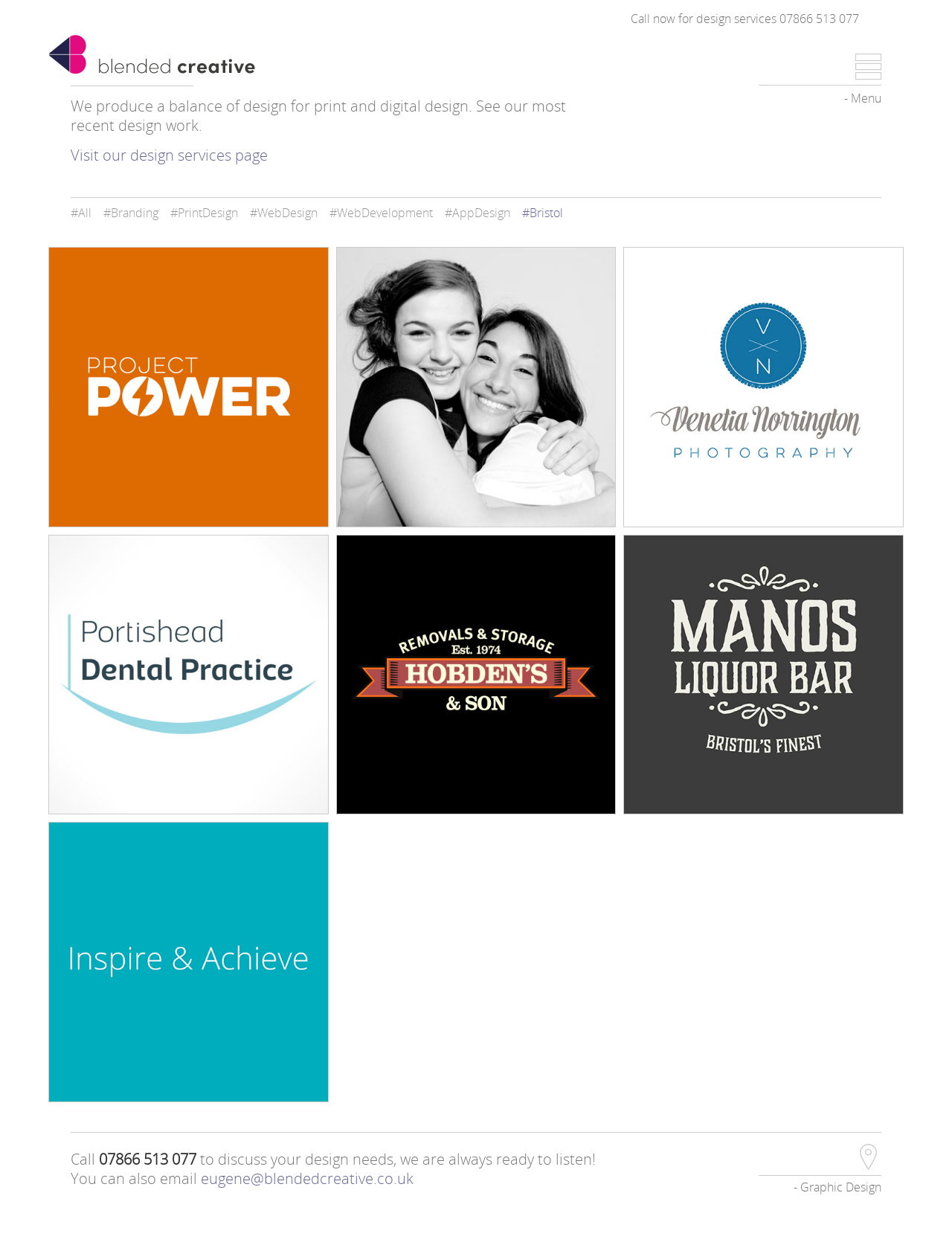Answer this question in one word or a short phrase: What is the name of the design agency?

Blended Creative